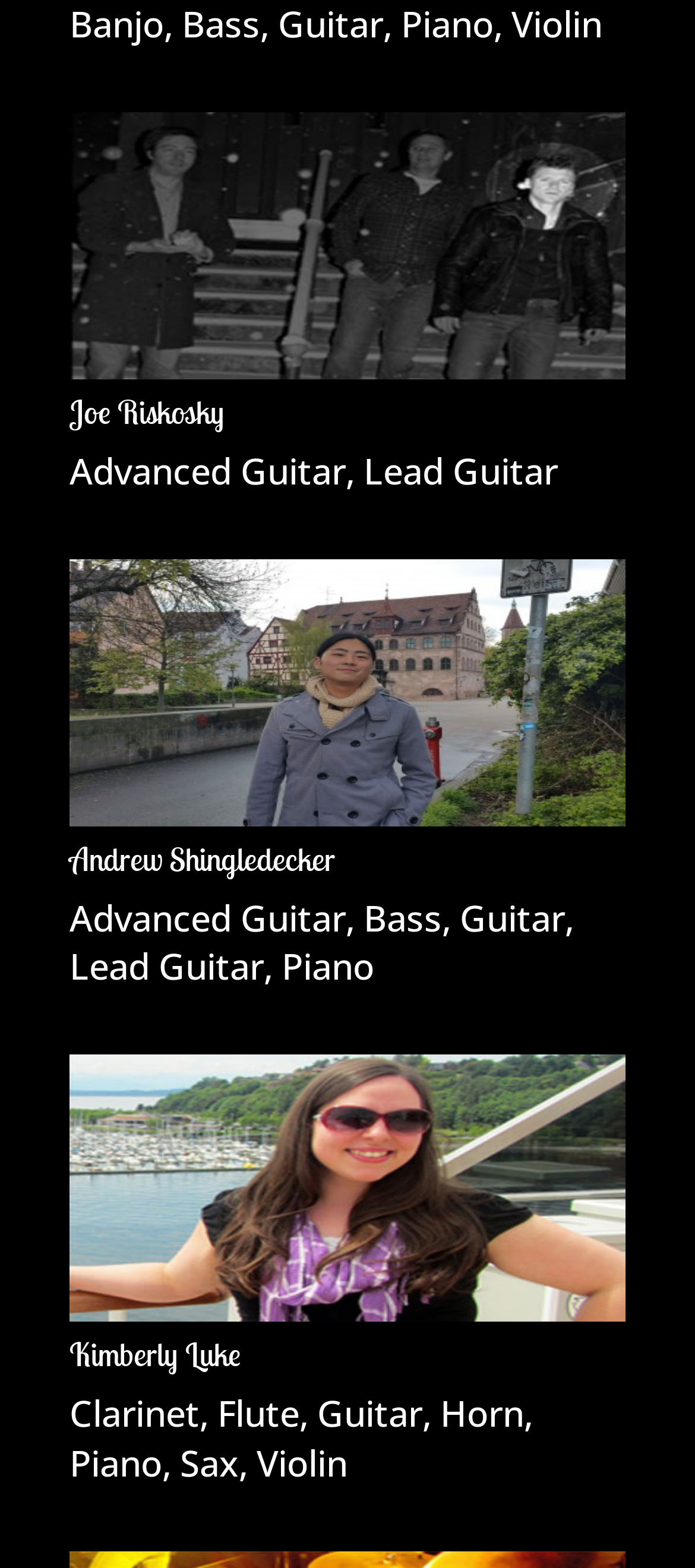Consider the image and give a detailed and elaborate answer to the question: 
What is the last instrument listed in the section about Kimberly Luke?

In the section about Kimberly Luke, I found a list of instruments. The last instrument listed is 'Violin'.